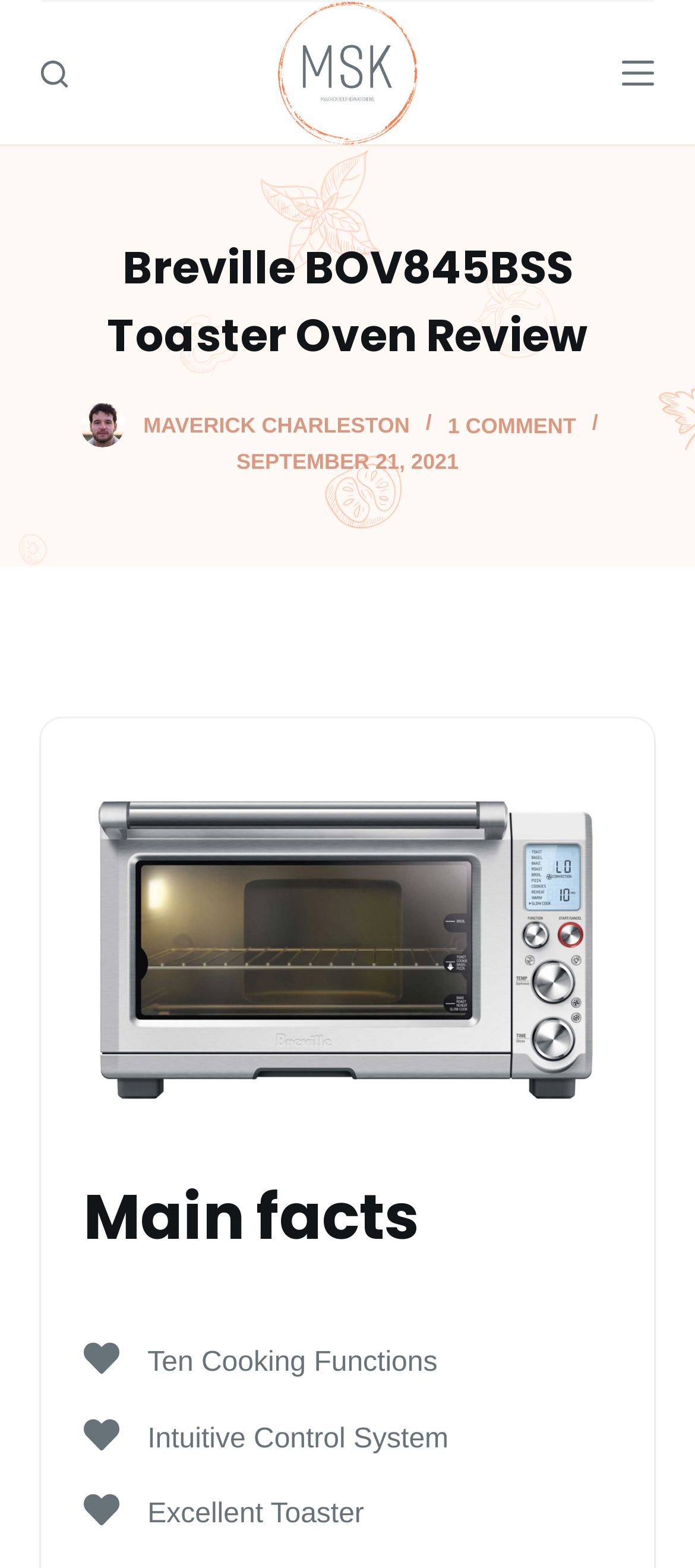Please answer the following question using a single word or phrase: 
What is the text above the image of the toaster oven?

Main facts